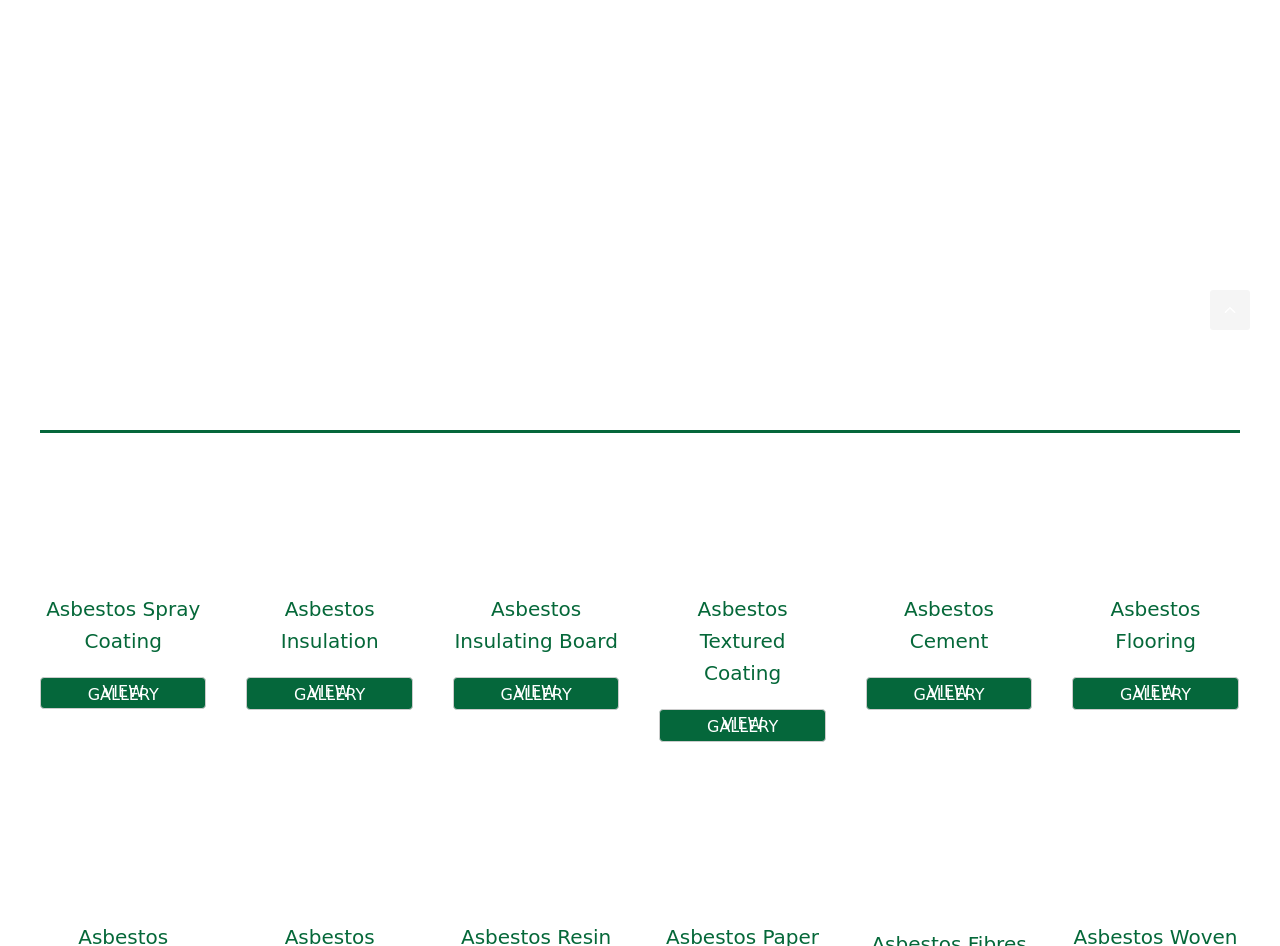How many images are there on the webpage?
Please provide a single word or phrase answer based on the image.

20